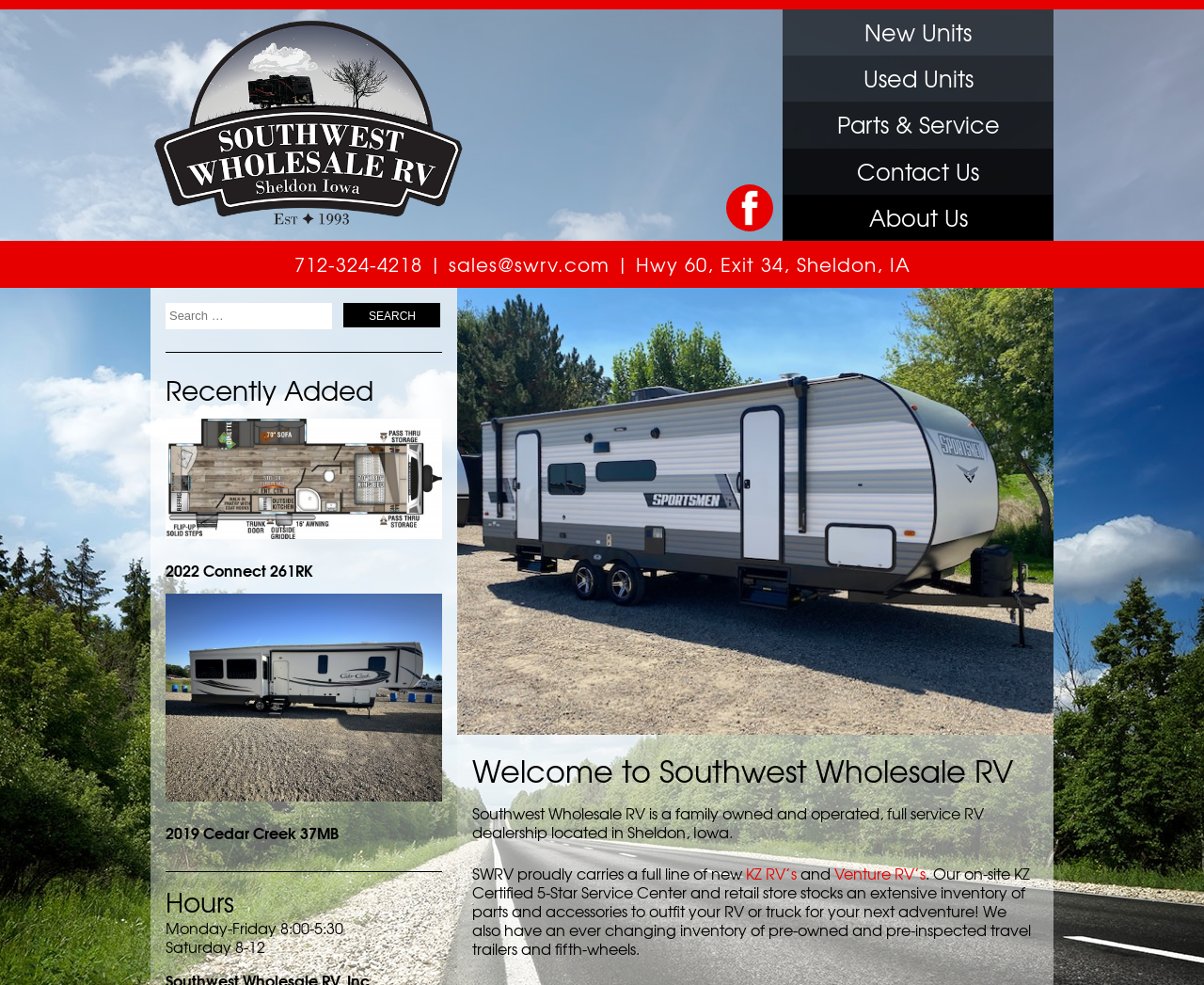Show me the bounding box coordinates of the clickable region to achieve the task as per the instruction: "Click the 'New Units' link".

[0.65, 0.01, 0.875, 0.057]